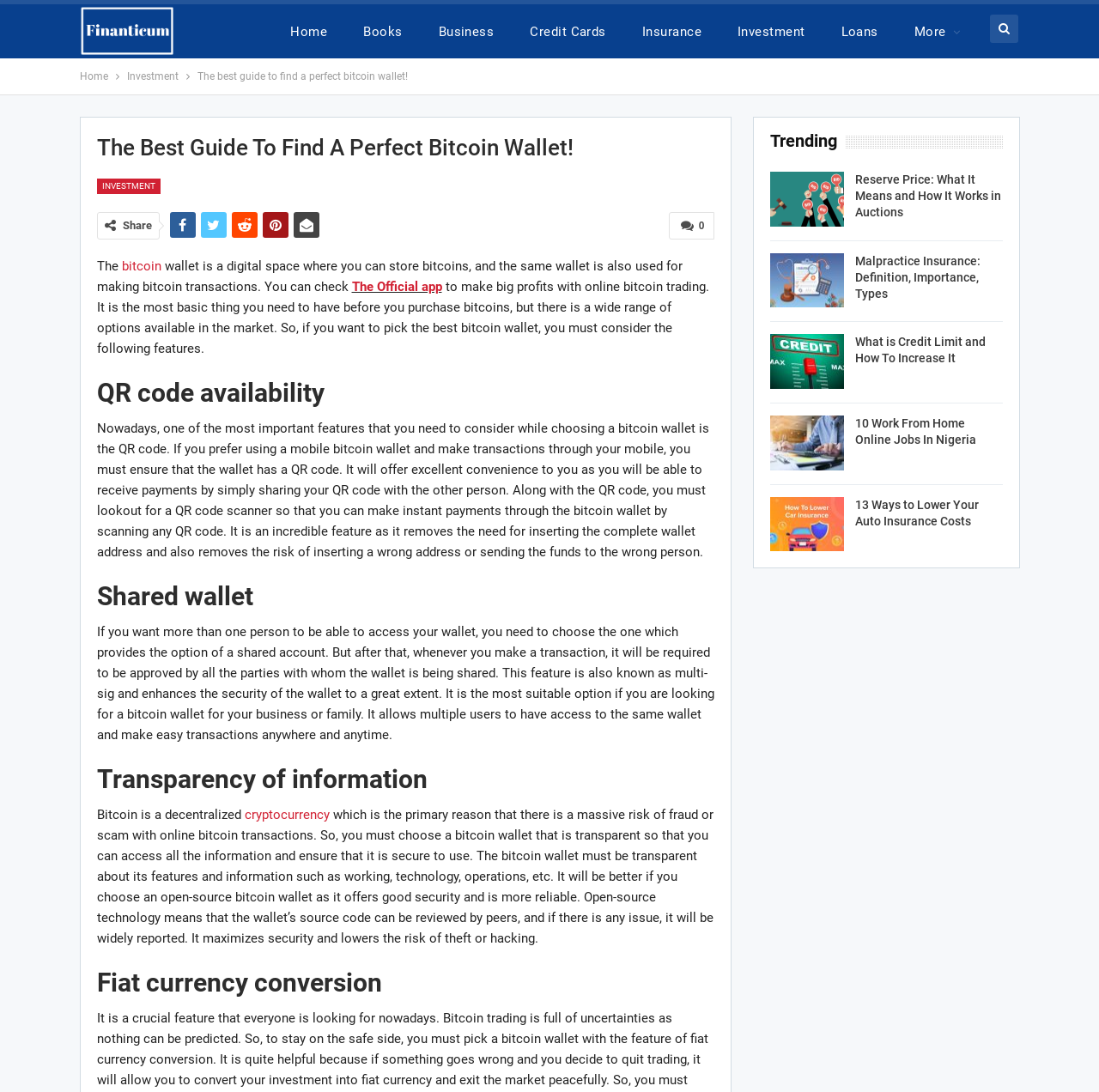Pinpoint the bounding box coordinates of the element that must be clicked to accomplish the following instruction: "Click on the 'Reserve Price: What It Means and How It Works in Auctions' link". The coordinates should be in the format of four float numbers between 0 and 1, i.e., [left, top, right, bottom].

[0.778, 0.158, 0.911, 0.2]